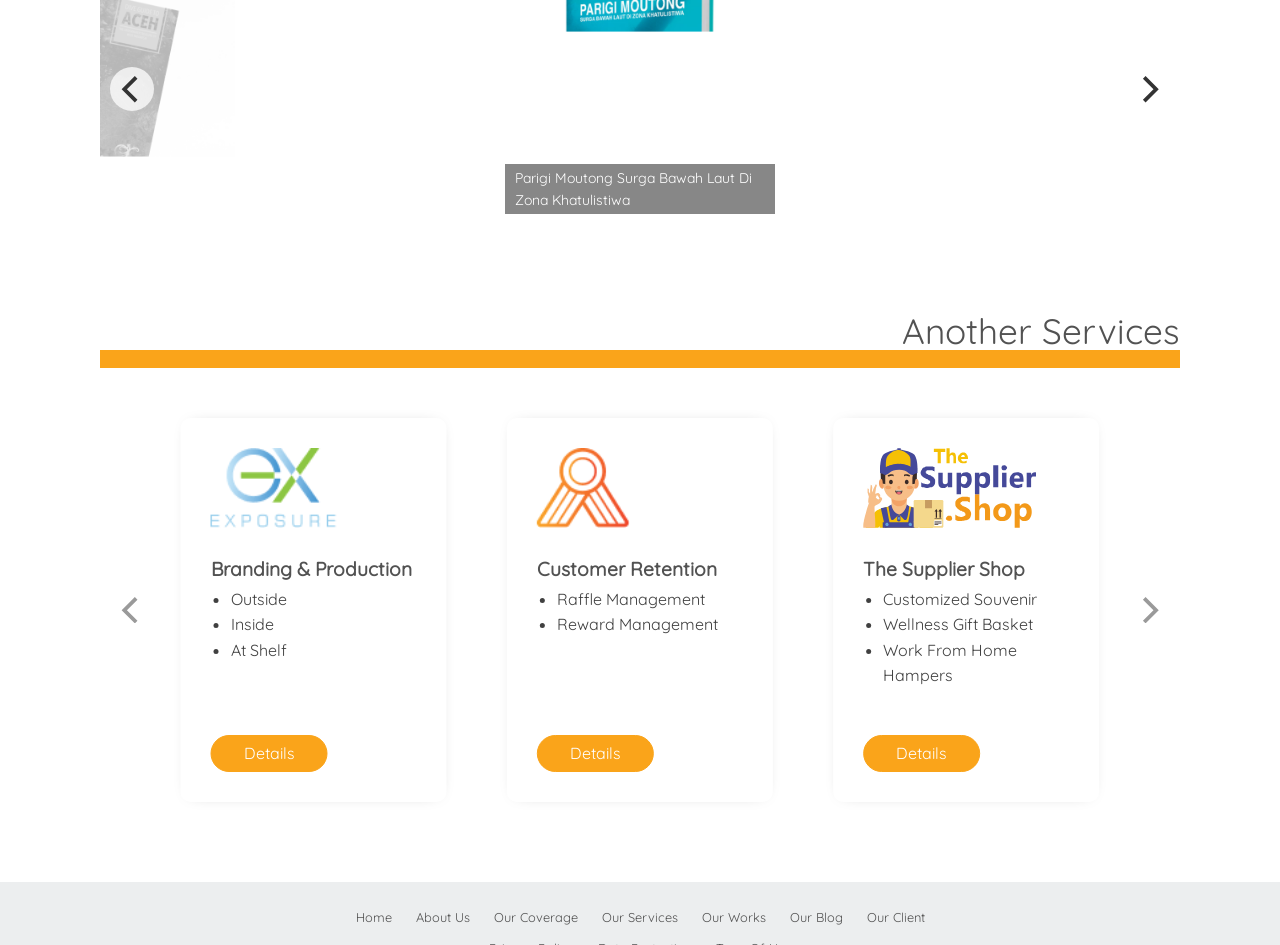Provide the bounding box coordinates for the UI element that is described by this text: "parent_node: Customer Retention aria-label="Next"". The coordinates should be in the form of four float numbers between 0 and 1: [left, top, right, bottom].

[0.88, 0.622, 0.914, 0.669]